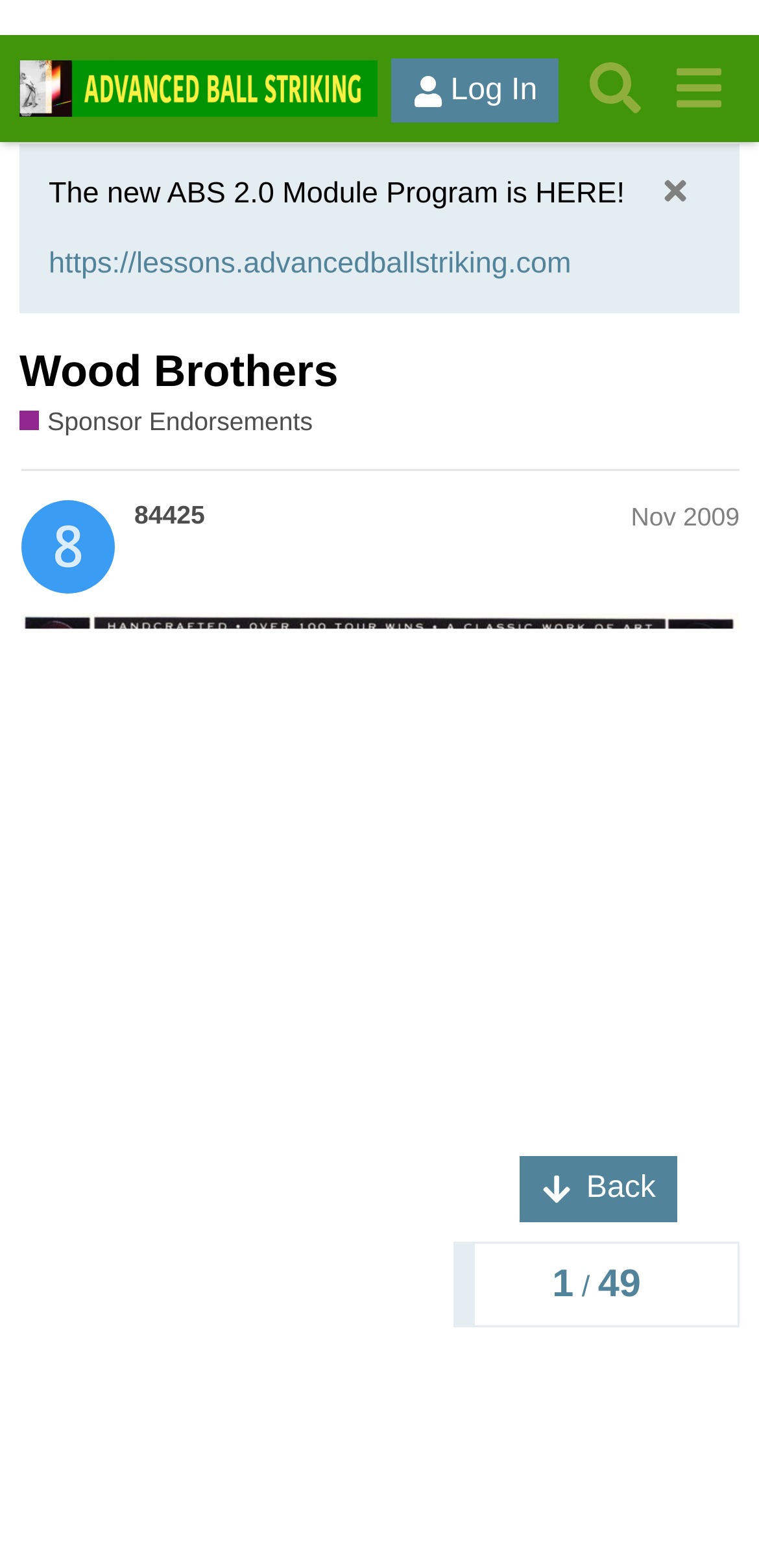Identify the bounding box coordinates for the element you need to click to achieve the following task: "Check the topic progress". Provide the bounding box coordinates as four float numbers between 0 and 1, in the form [left, top, right, bottom].

[0.597, 0.77, 0.974, 0.824]